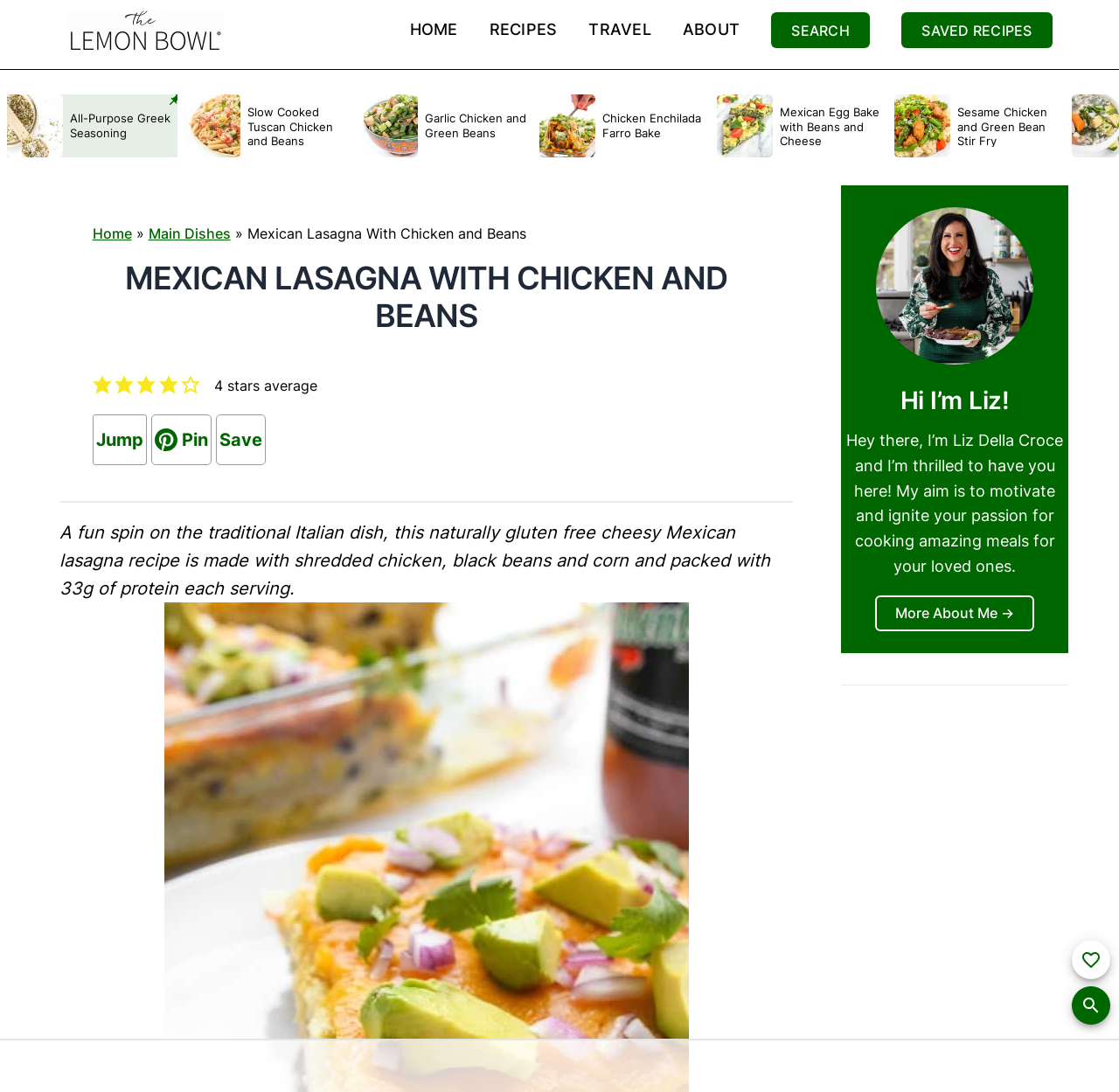Please identify the coordinates of the bounding box for the clickable region that will accomplish this instruction: "Click on the HOME link".

[0.366, 0.016, 0.409, 0.039]